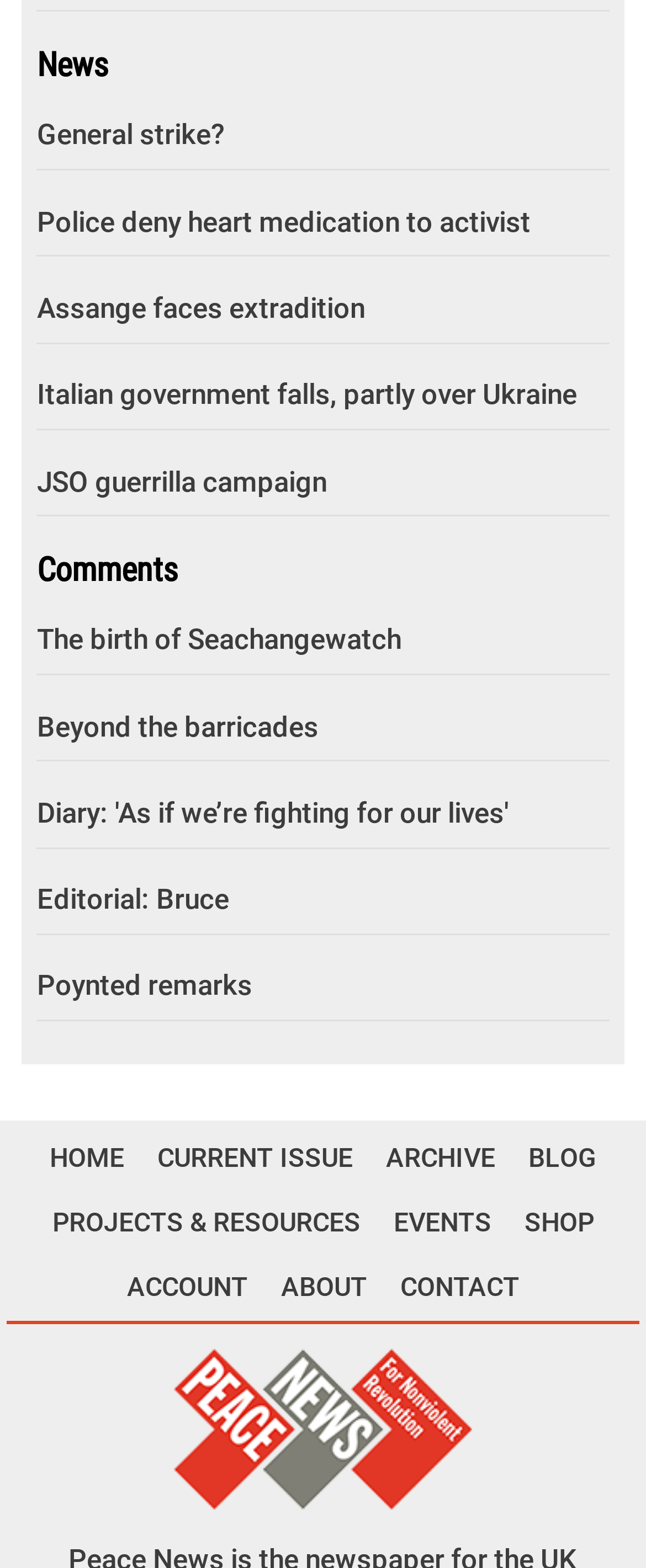How many links are there in the footer section?
Using the information presented in the image, please offer a detailed response to the question.

The footer section is located at the bottom of the webpage with a bounding box coordinate of [0.01, 0.719, 0.99, 0.844]. There are 11 links in the footer section, namely 'HOME', 'CURRENT ISSUE', 'ARCHIVE', 'BLOG', 'PROJECTS & RESOURCES', 'EVENTS', 'SHOP', 'ACCOUNT', 'ABOUT', and 'CONTACT'.